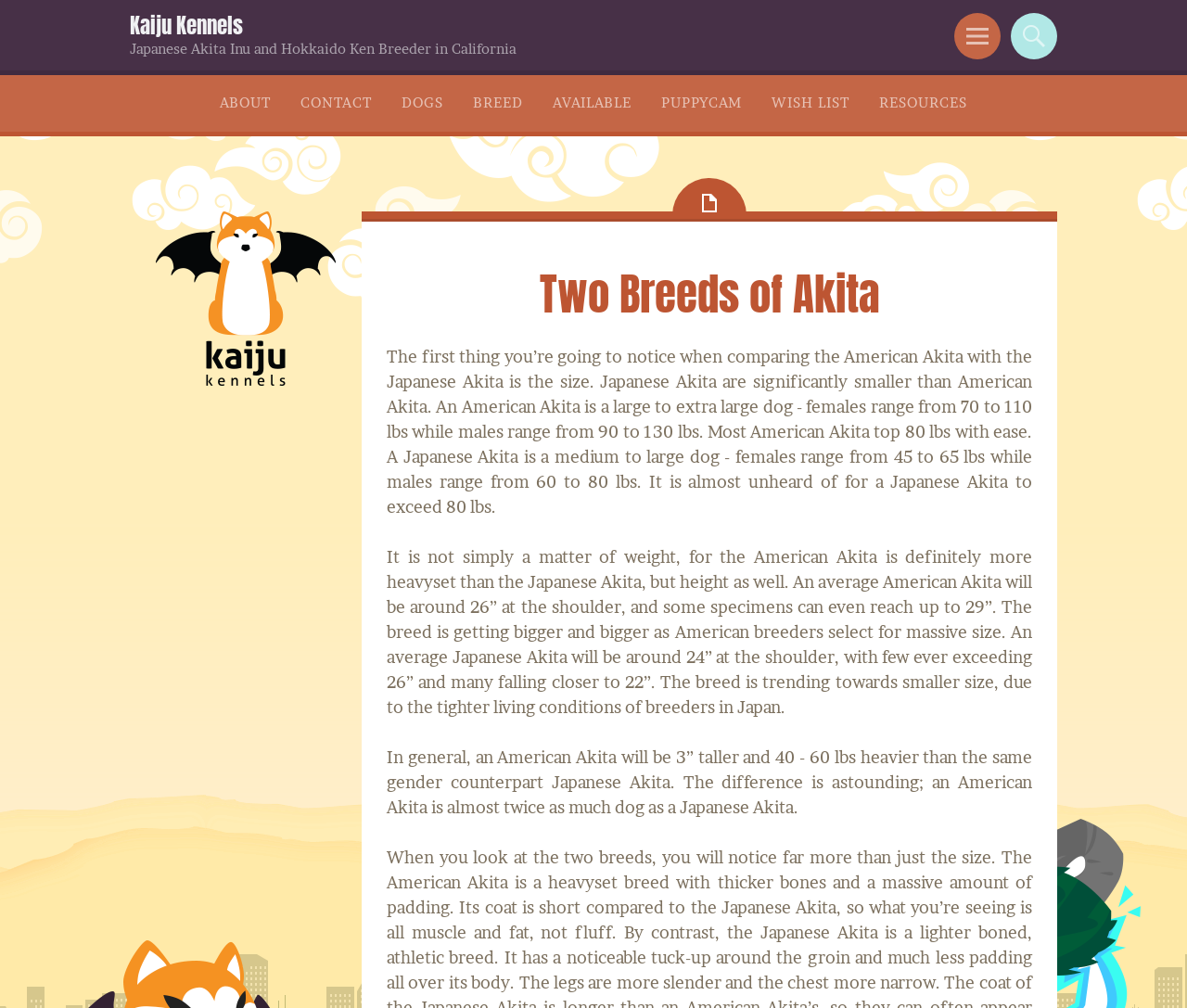Please identify the bounding box coordinates of the element's region that I should click in order to complete the following instruction: "View the 'PUPPYCAM'". The bounding box coordinates consist of four float numbers between 0 and 1, i.e., [left, top, right, bottom].

[0.557, 0.09, 0.625, 0.115]